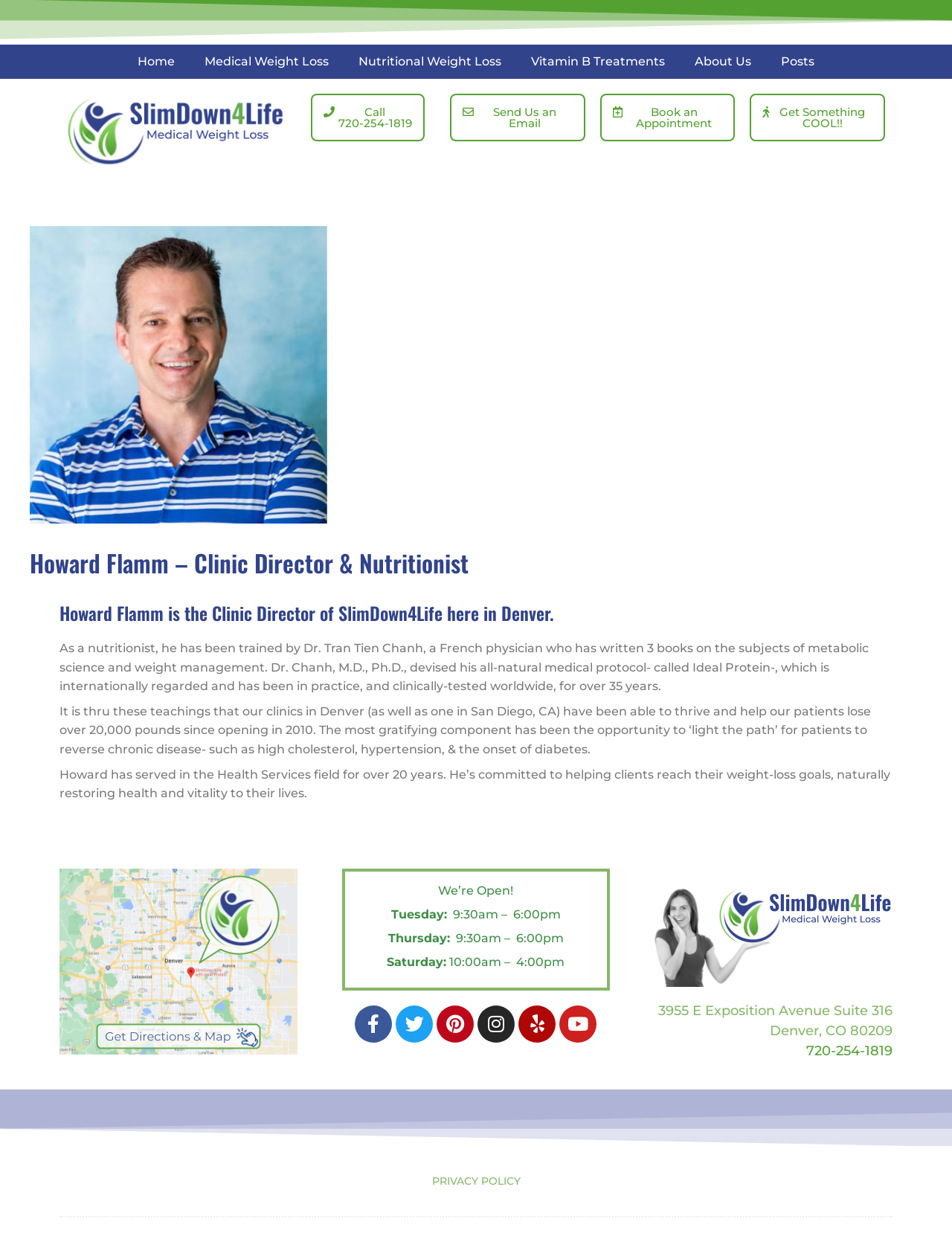Determine the bounding box coordinates in the format (top-left x, top-left y, bottom-right x, bottom-right y). Ensure all values are floating point numbers between 0 and 1. Identify the bounding box of the UI element described by: Facebook-f

[0.373, 0.813, 0.412, 0.843]